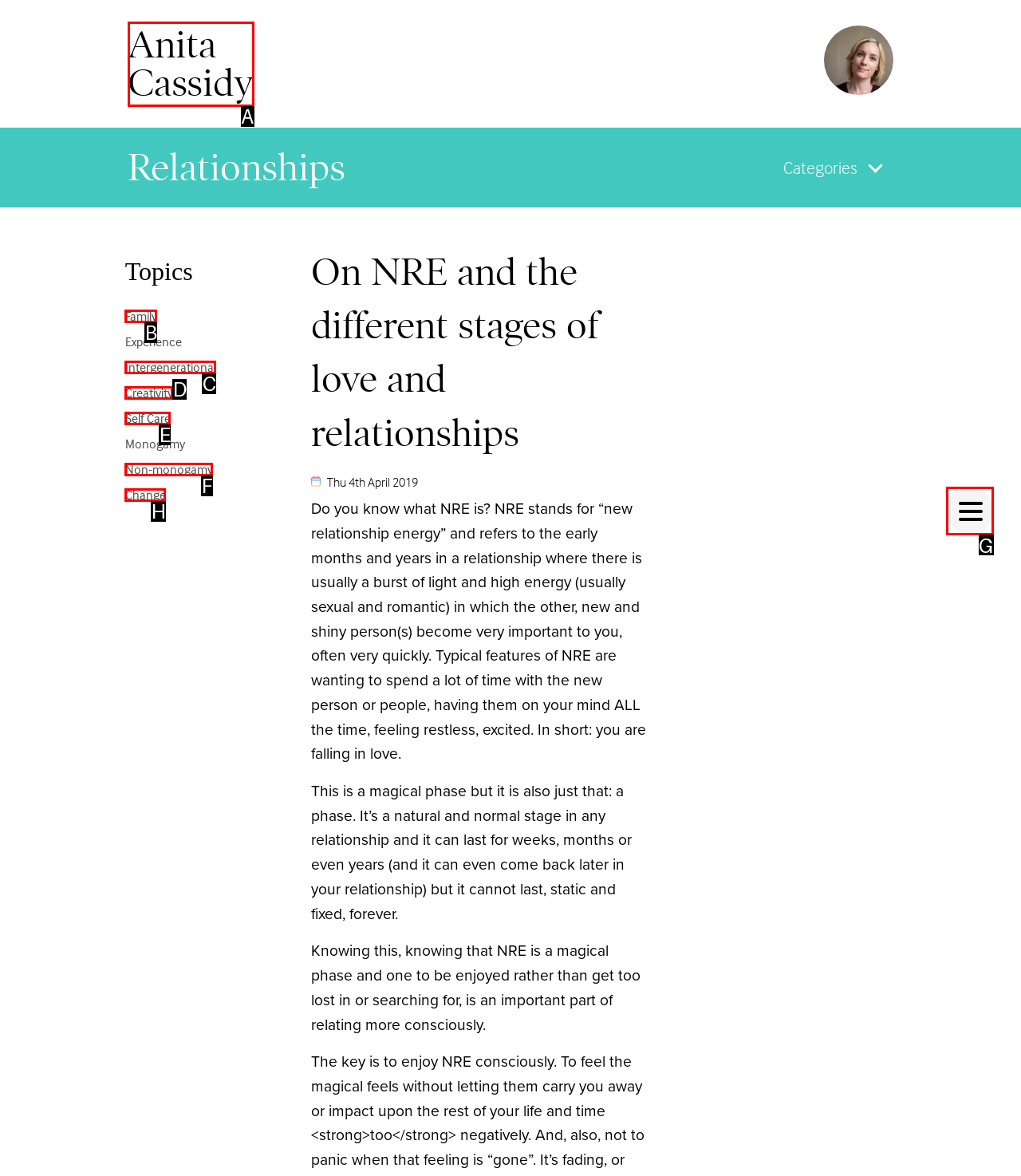Based on the task: Click the button at the top right corner, which UI element should be clicked? Answer with the letter that corresponds to the correct option from the choices given.

G